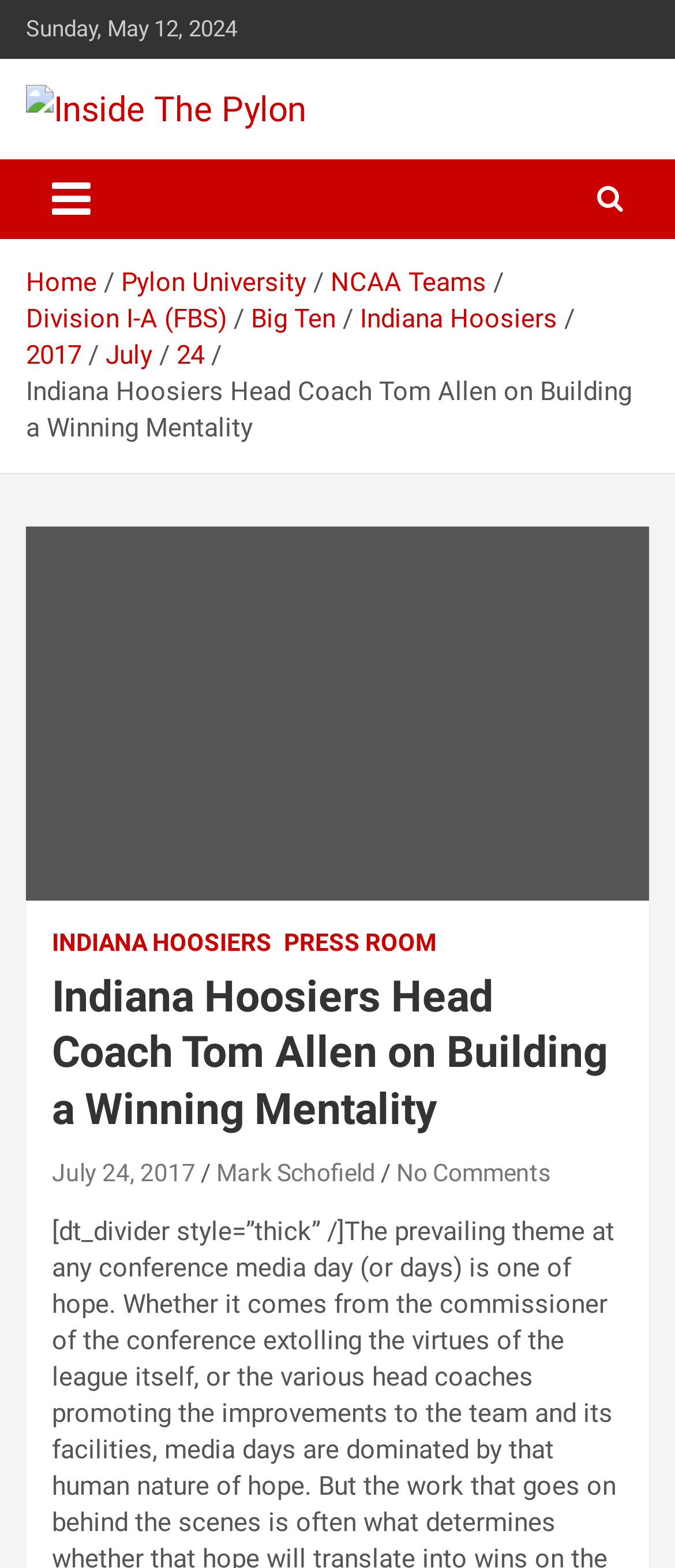What is the name of the NCAA team mentioned?
Please look at the screenshot and answer using one word or phrase.

Indiana Hoosiers